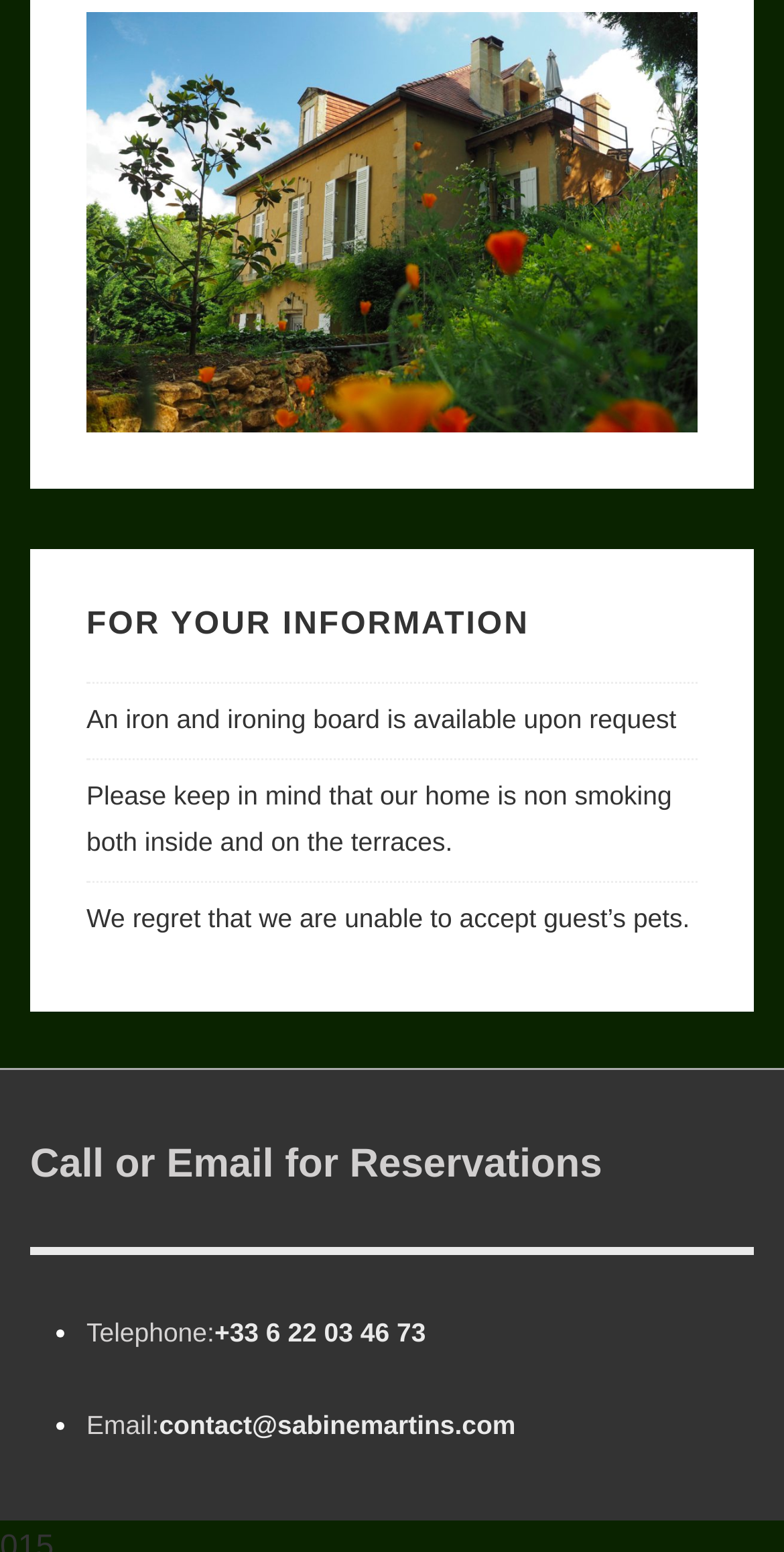Give a concise answer using only one word or phrase for this question:
What is the phone number for reservation?

+33 6 22 03 46 73